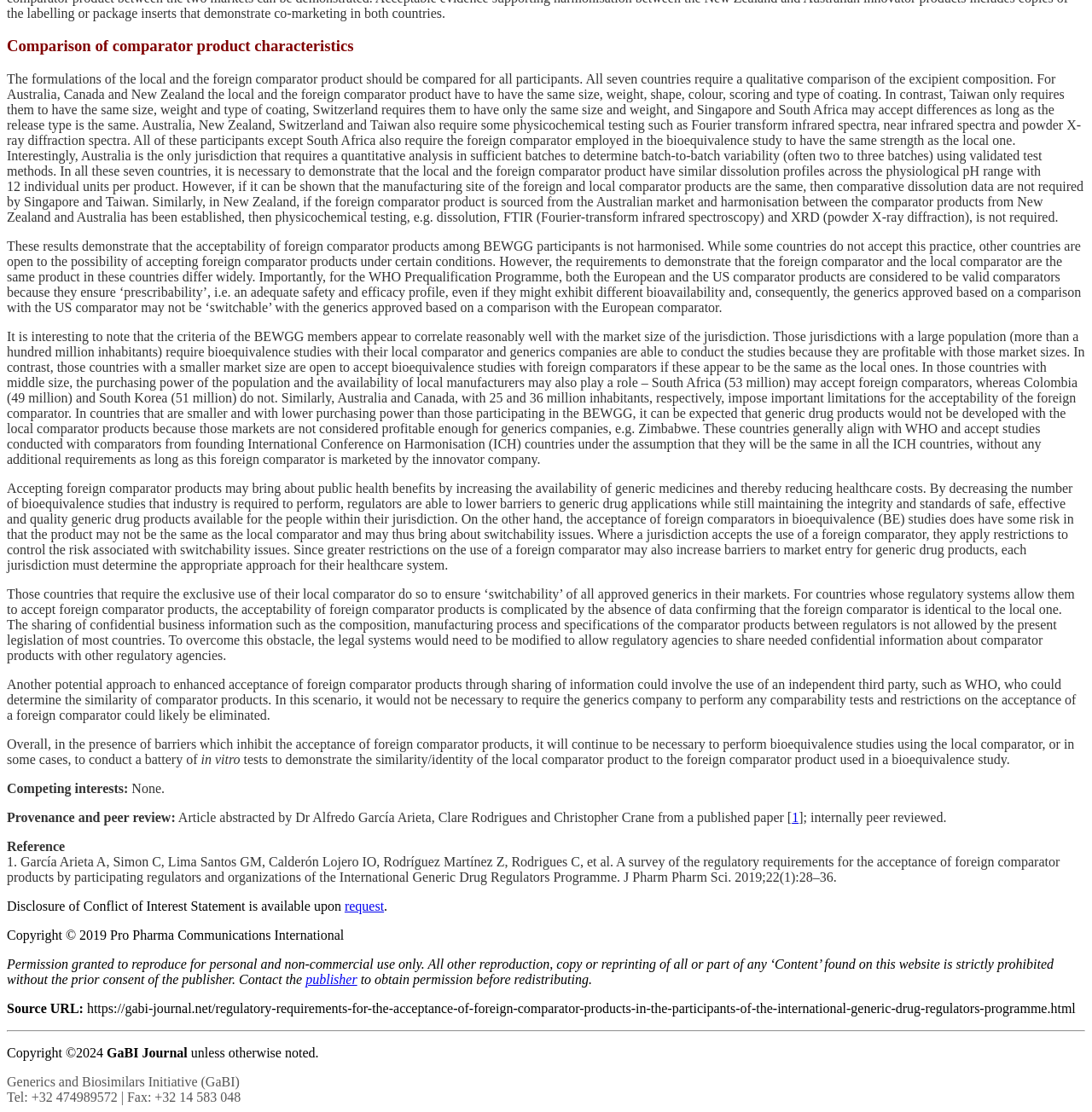Refer to the image and provide a thorough answer to this question:
What is the purpose of accepting foreign comparator products?

The article states that 'Accepting foreign comparator products may bring about public health benefits by increasing the availability of generic medicines and thereby reducing healthcare costs.' This suggests that the purpose of accepting foreign comparator products is to increase the availability of generic medicines.